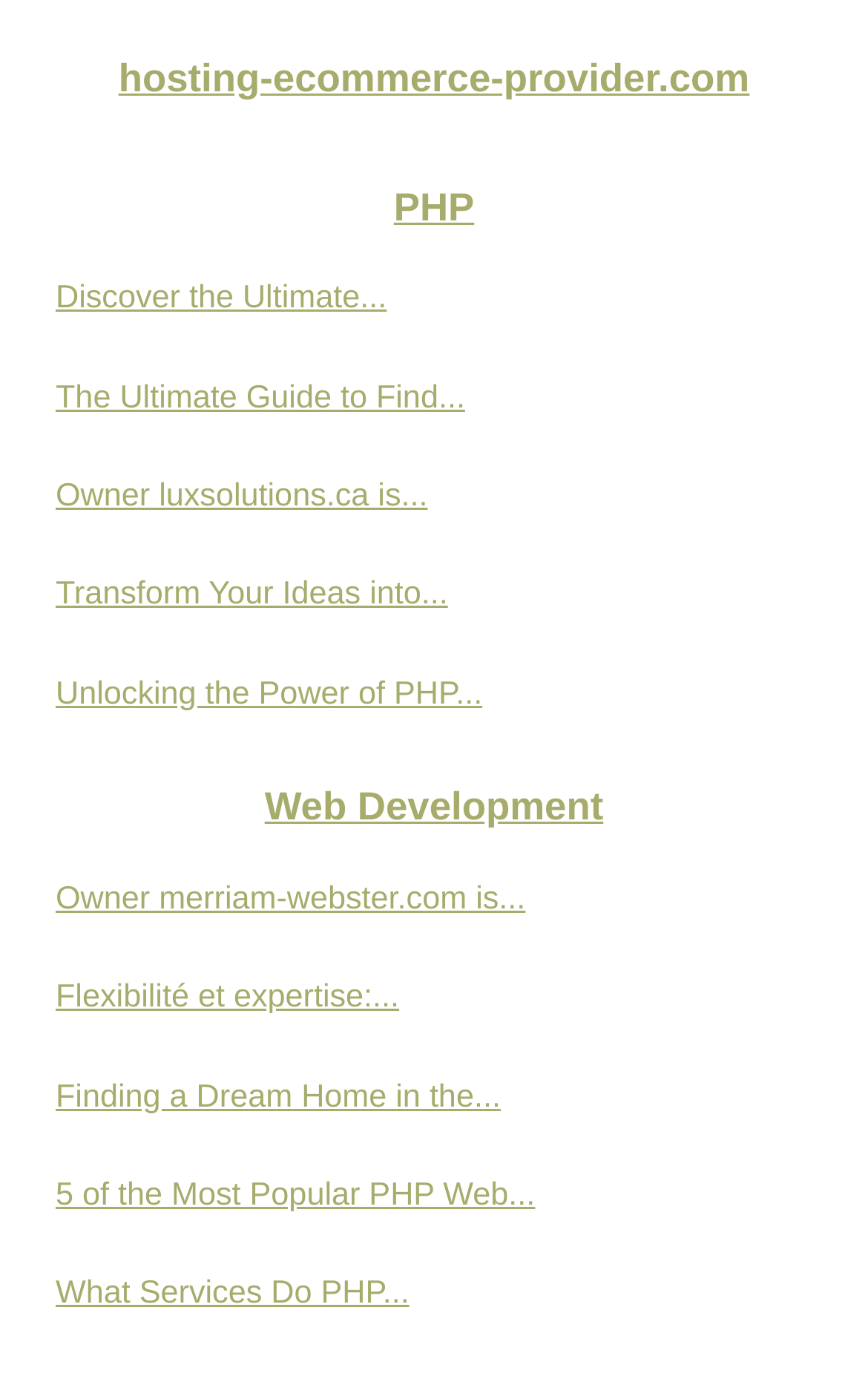Identify the bounding box coordinates of the element to click to follow this instruction: 'discover the ultimate guide to PHP'. Ensure the coordinates are four float values between 0 and 1, provided as [left, top, right, bottom].

[0.051, 0.197, 0.897, 0.236]